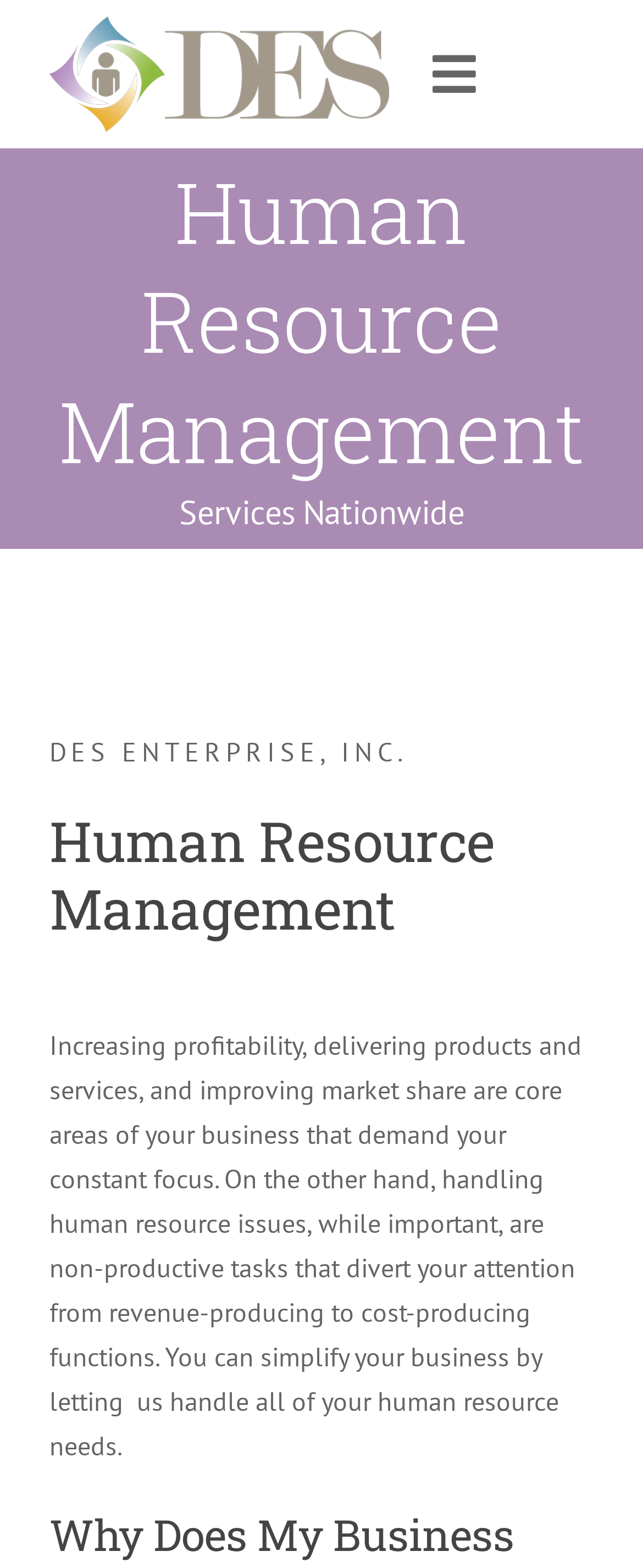Generate a comprehensive caption for the webpage you are viewing.

The webpage is about Human Resource Management services provided by DES Enterprise, Inc. At the top-left corner, there is a link and an image with the company's name and a description of their professional employer organization solutions. 

To the right of the company's logo, there is a navigation menu with a toggle button that can be expanded to show more options. 

Below the company's logo, there are two headings, "Human Resource Management" and "Services Nationwide", which seem to be the main sections of the webpage. 

Under the "Services Nationwide" heading, there is a subheading with the company's name, followed by another "Human Resource Management" heading. 

Below this, there is a paragraph of text that explains how DES Enterprise, Inc. can help businesses simplify their operations by handling human resource tasks, allowing them to focus on revenue-producing activities.